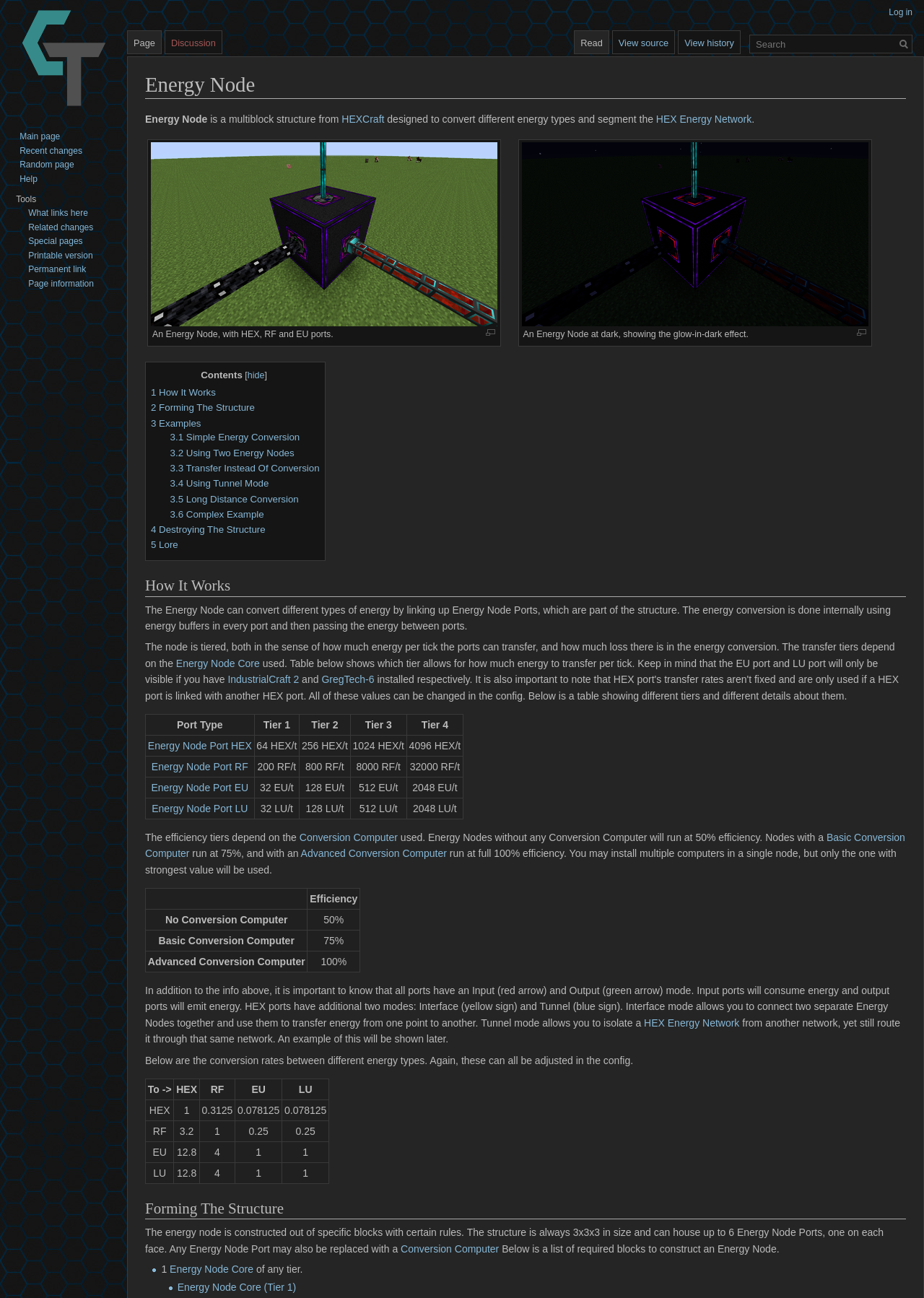What is the purpose of an Energy Node?
Based on the visual details in the image, please answer the question thoroughly.

Based on the webpage, an Energy Node is a multiblock structure designed to convert different energy types and segment the HEX Energy Network. This is evident from the introductory text on the webpage, which explains the functionality of an Energy Node.